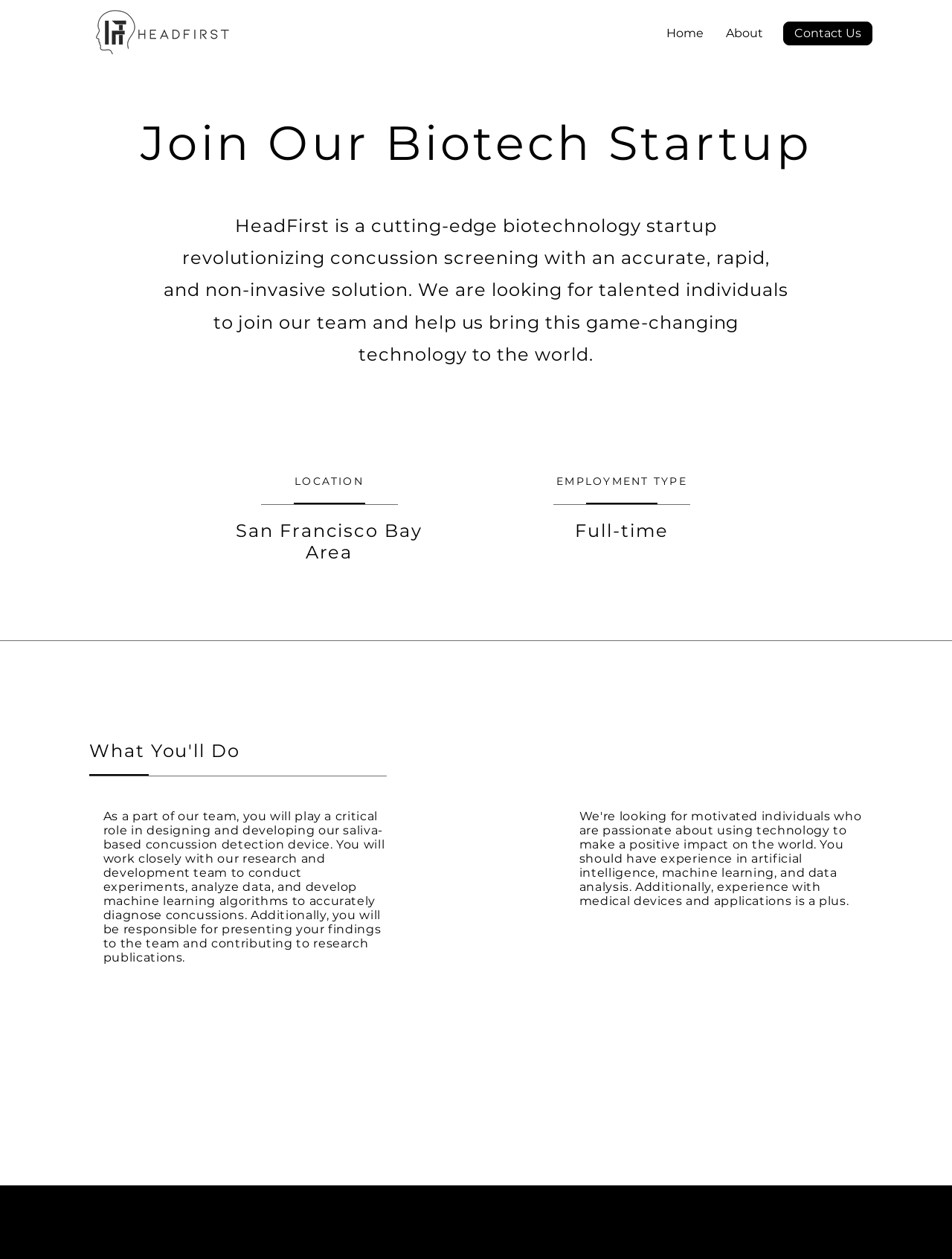Illustrate the webpage with a detailed description.

The webpage is about a job posting for an Artificial Intelligence Researcher at a biotech startup called HeadFirst. At the top left corner, there is a small image of 'a.png'. Below the image, there is a navigation menu with two links, 'Home' and 'About', situated at the top center of the page. 

To the right of the navigation menu, a 'Contact Us' button is placed. Below the navigation menu, a prominent heading 'Join Our Biotech Startup' is displayed. 

Under the heading, a paragraph of text describes the company, HeadFirst, and its mission to revolutionize concussion screening. This text is positioned at the top center of the page. 

Below the company description, there are two sections of text, one for 'LOCATION' and one for 'EMPLOYMENT TYPE', with their corresponding values 'San Francisco Bay Area' and 'Full-time', respectively. These sections are placed side by side, with the 'LOCATION' section on the left and the 'EMPLOYMENT TYPE' section on the right.

Further down the page, a heading "What You'll Do" is displayed, followed by a detailed job description. This text explains the responsibilities of the Artificial Intelligence Researcher, including designing and developing a concussion detection device, conducting experiments, analyzing data, and developing machine learning algorithms.